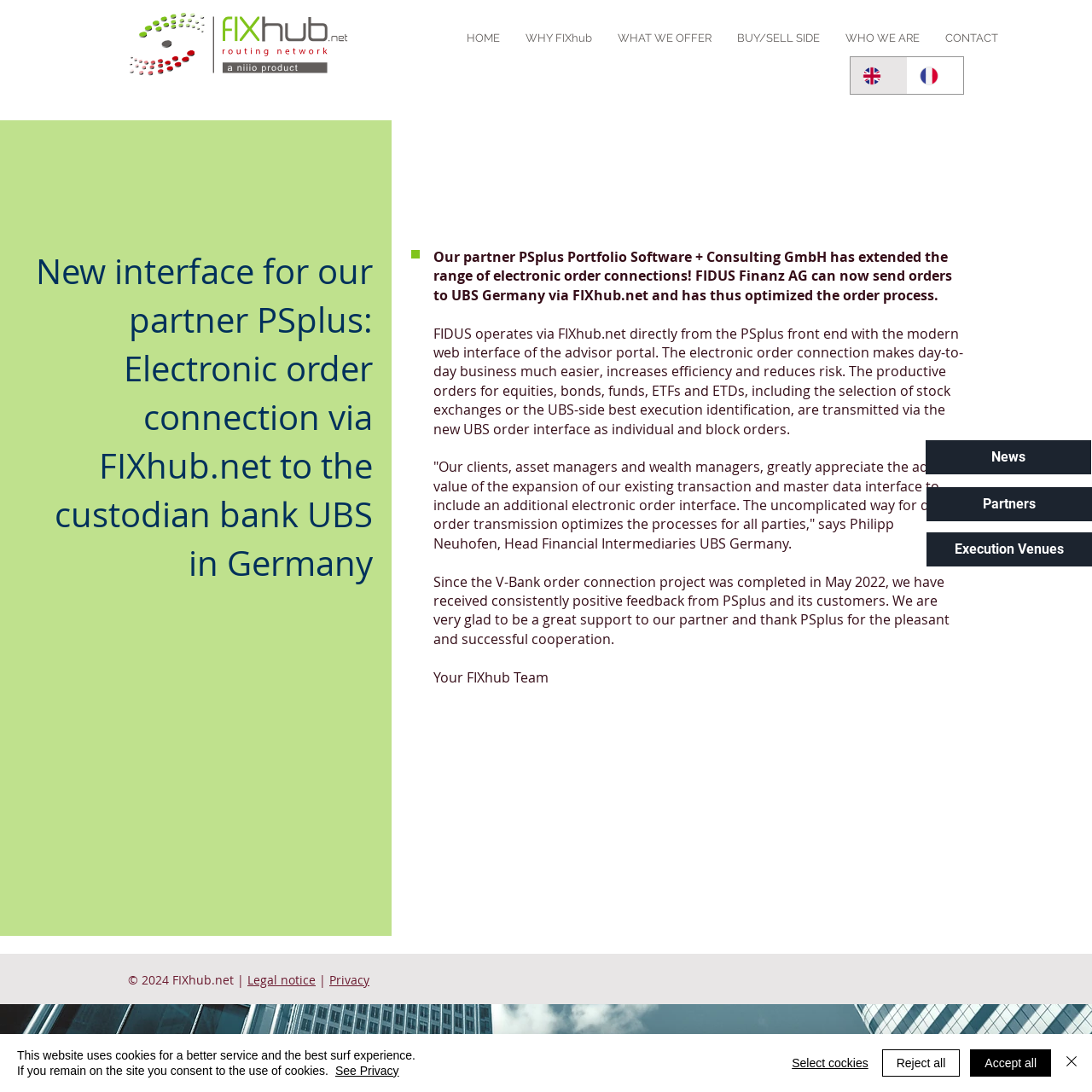Utilize the details in the image to give a detailed response to the question: What is the name of the custodian bank mentioned on the webpage?

The webpage mentions that 'FIDUS Finanz AG can now send orders to UBS Germany via FIXhub.net' which indicates that UBS is the custodian bank being referred to.